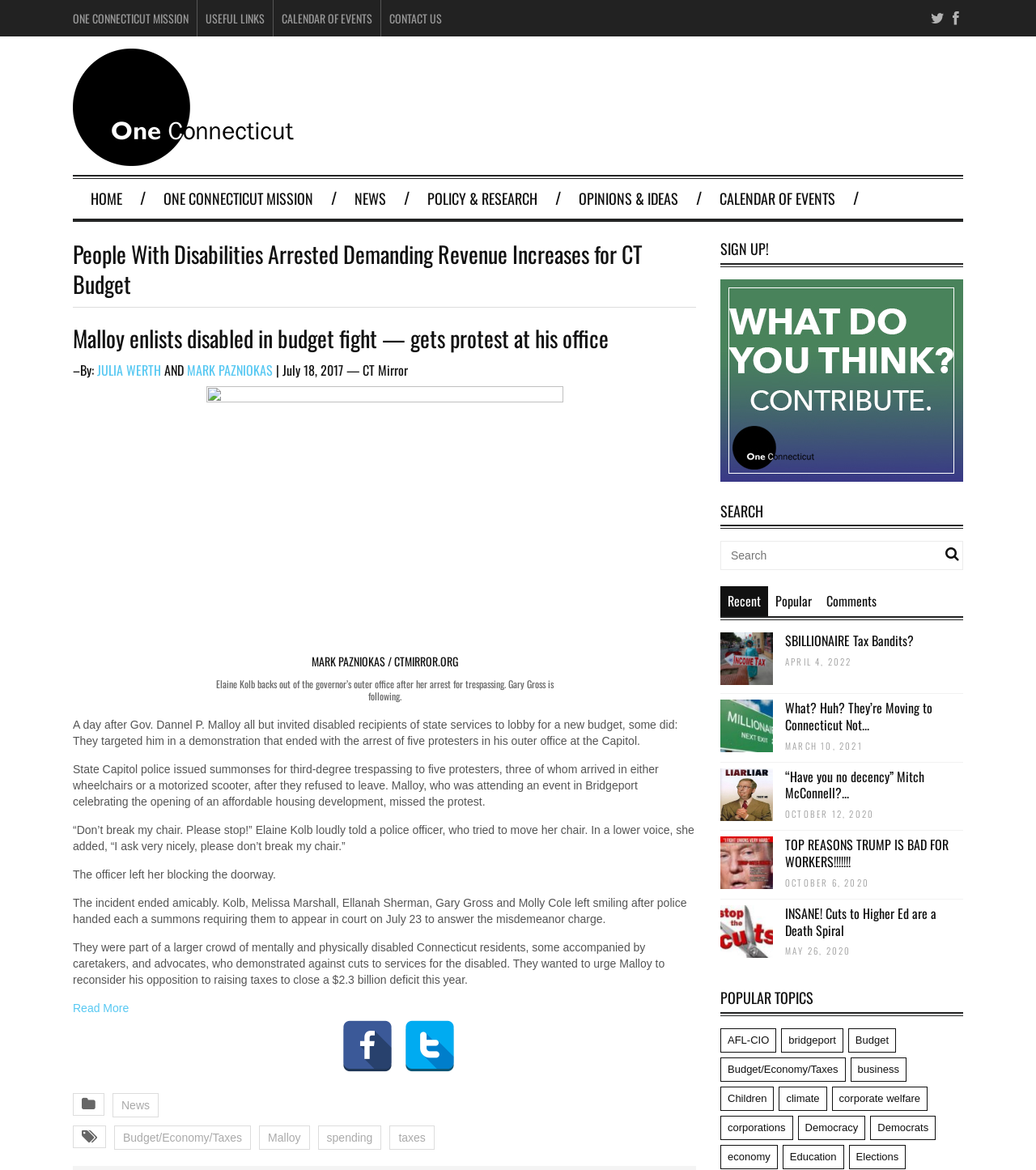Pinpoint the bounding box coordinates of the clickable area needed to execute the instruction: "Search for something". The coordinates should be specified as four float numbers between 0 and 1, i.e., [left, top, right, bottom].

[0.695, 0.462, 0.93, 0.487]